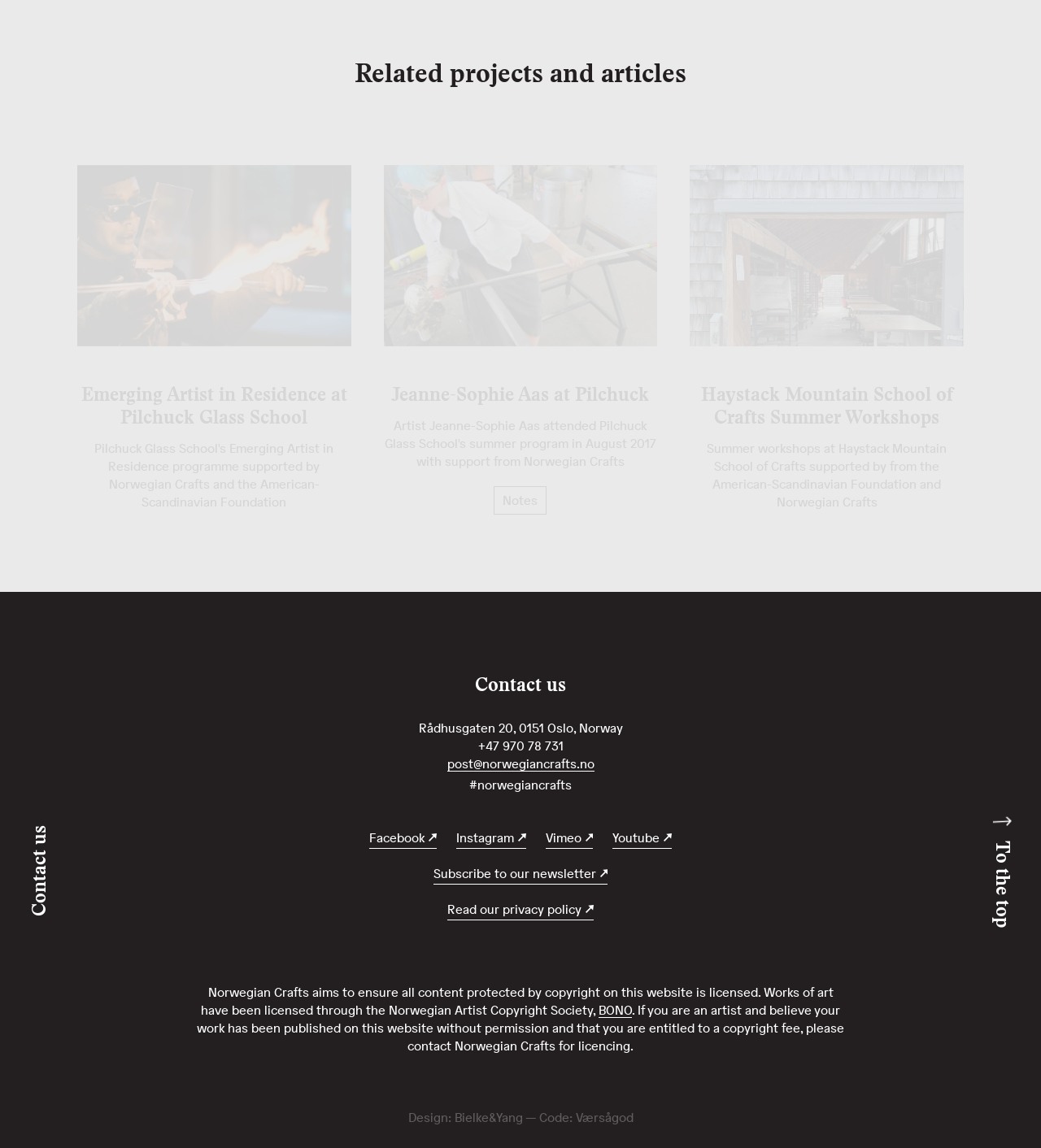Provide your answer to the question using just one word or phrase: What is the address of Norwegian Crafts?

Rådhusgaten 20, 0151 Oslo, Norway